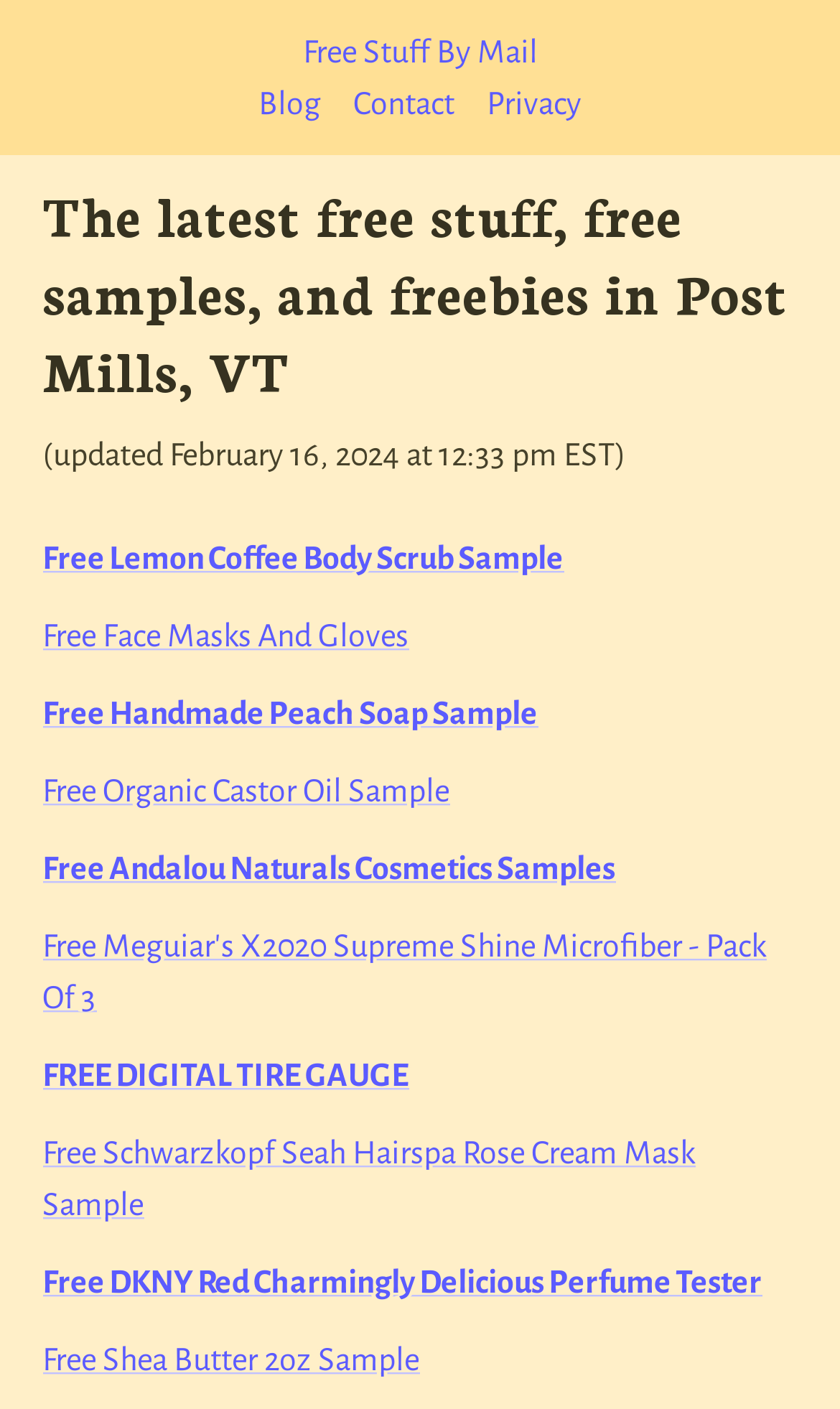Can you show the bounding box coordinates of the region to click on to complete the task described in the instruction: "check out the spooky Halloween deals"?

None